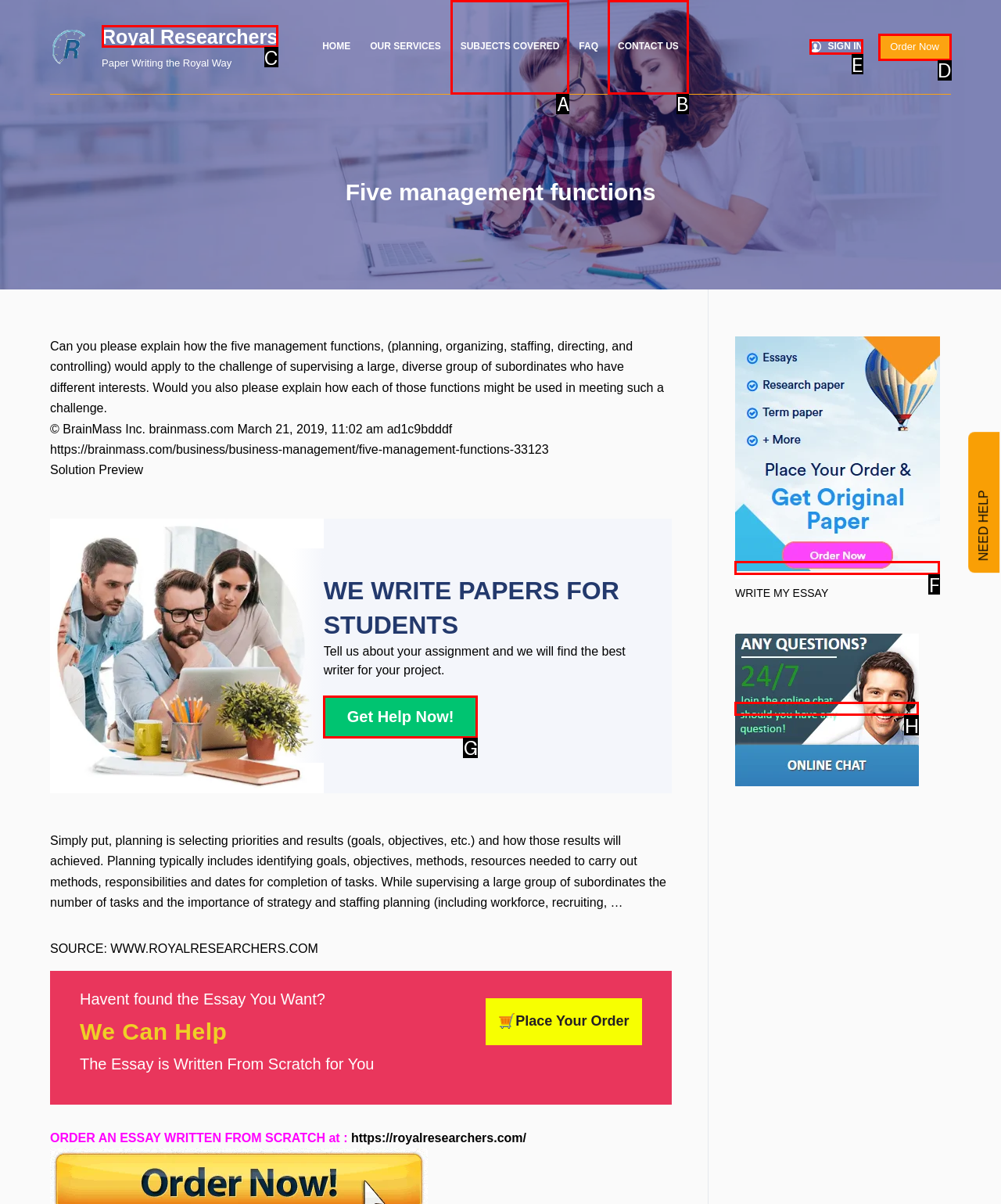Identify the letter of the UI element I need to click to carry out the following instruction: Click on the 'Get Help Now!' link

G